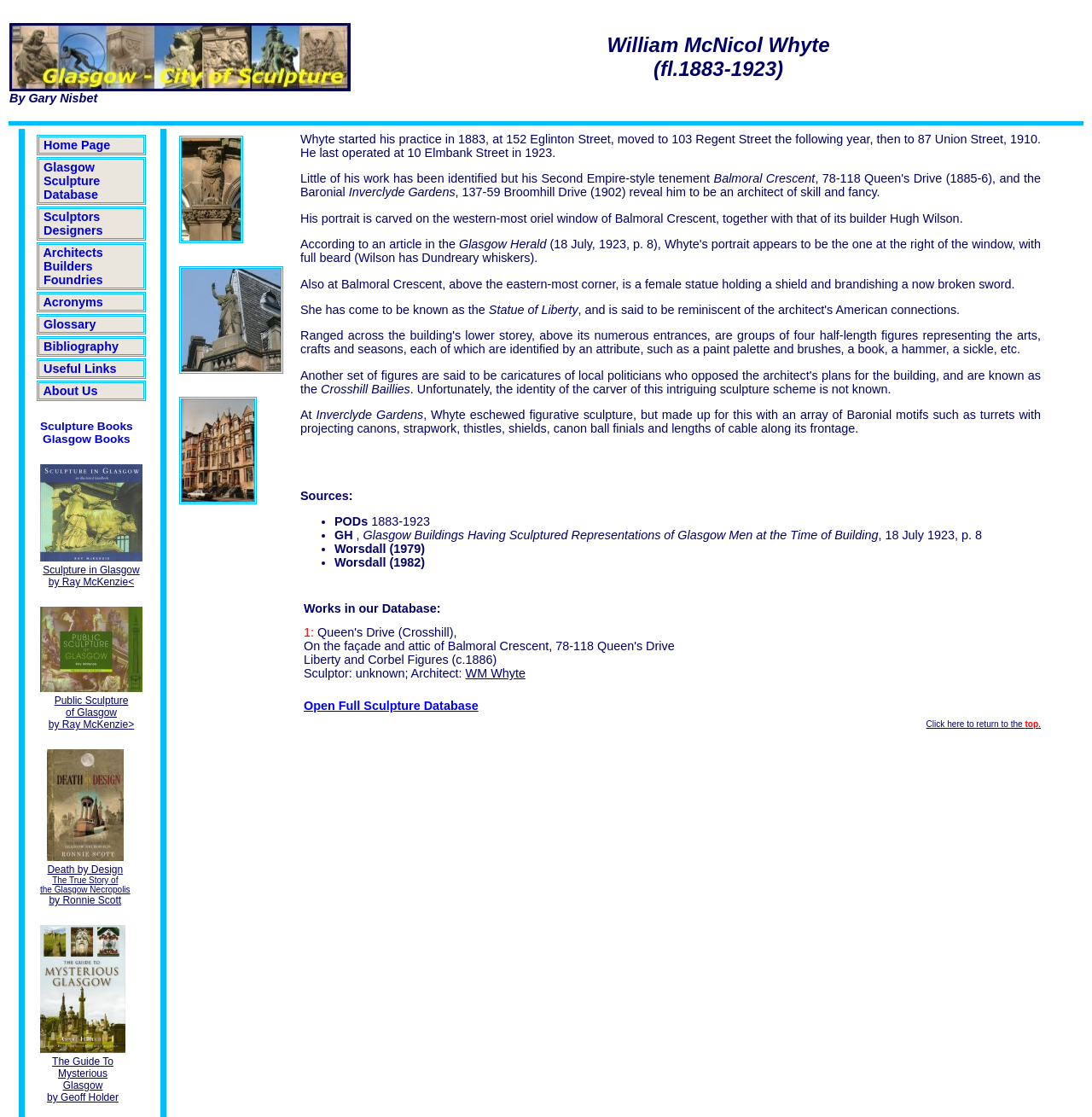Identify the bounding box coordinates for the UI element described as: "Manufacturers Waste". The coordinates should be provided as four floats between 0 and 1: [left, top, right, bottom].

None